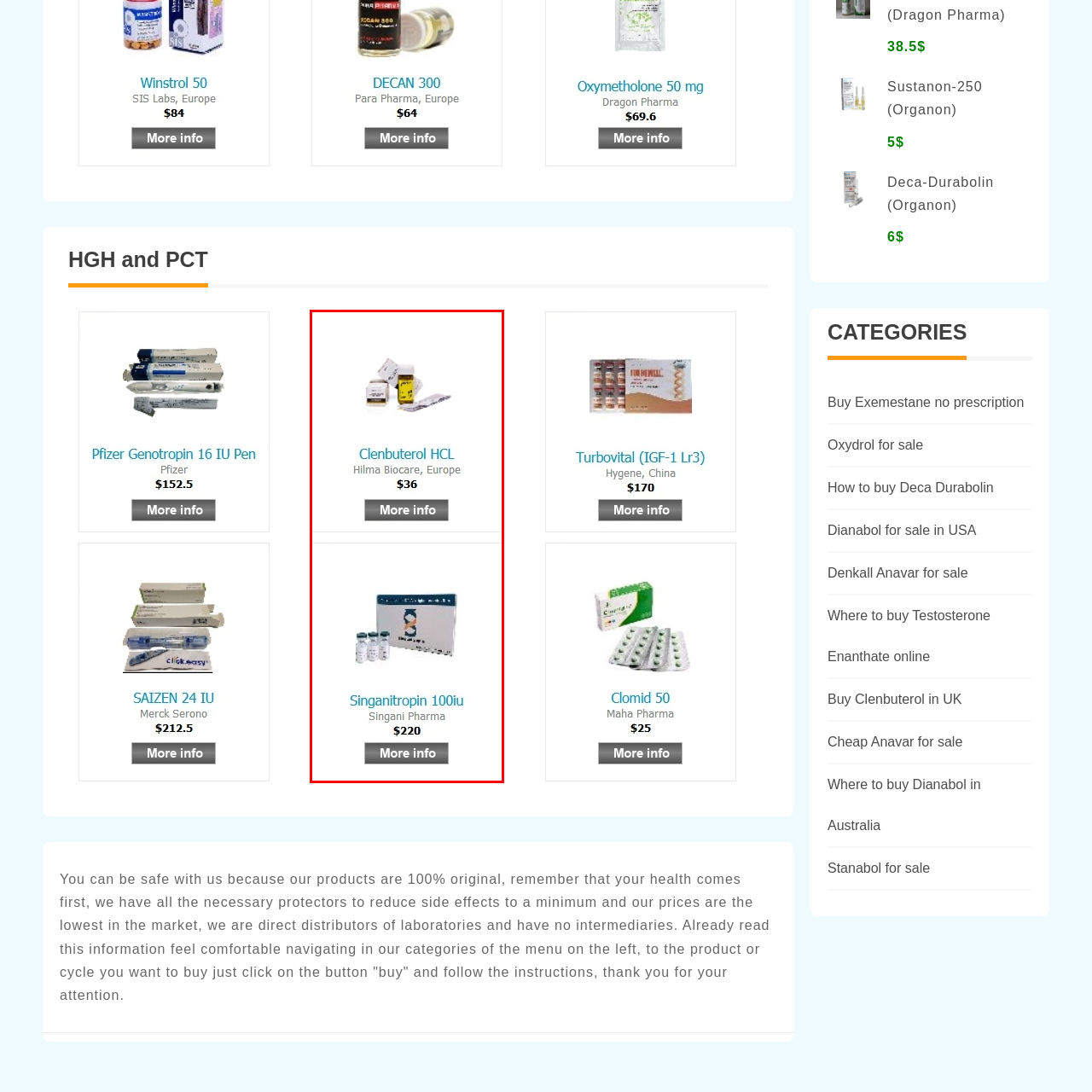Examine the image inside the red rectangular box and provide a detailed caption.

The image showcases two pharmaceutical products available for purchase. 

At the top, **Clenbuterol HCL** is prominently displayed, packaged by Hilma Biocare, Europe, and priced at **$36**. The packaging features a distinctive design that includes labels and appears to be in a bottle format.

Below it, **Singanitropin 100iu** is featured from Singani Pharma, with a higher price tag of **$220**. This product is displayed in a box that contains multiple vials, suggesting it may be used for a specific therapeutic purpose.

Both products are accompanied by a "More info" button, indicating that additional details about each item are available for interested customers. The overall presentation is clean and organized, providing a straightforward view of the items for prospective buyers.